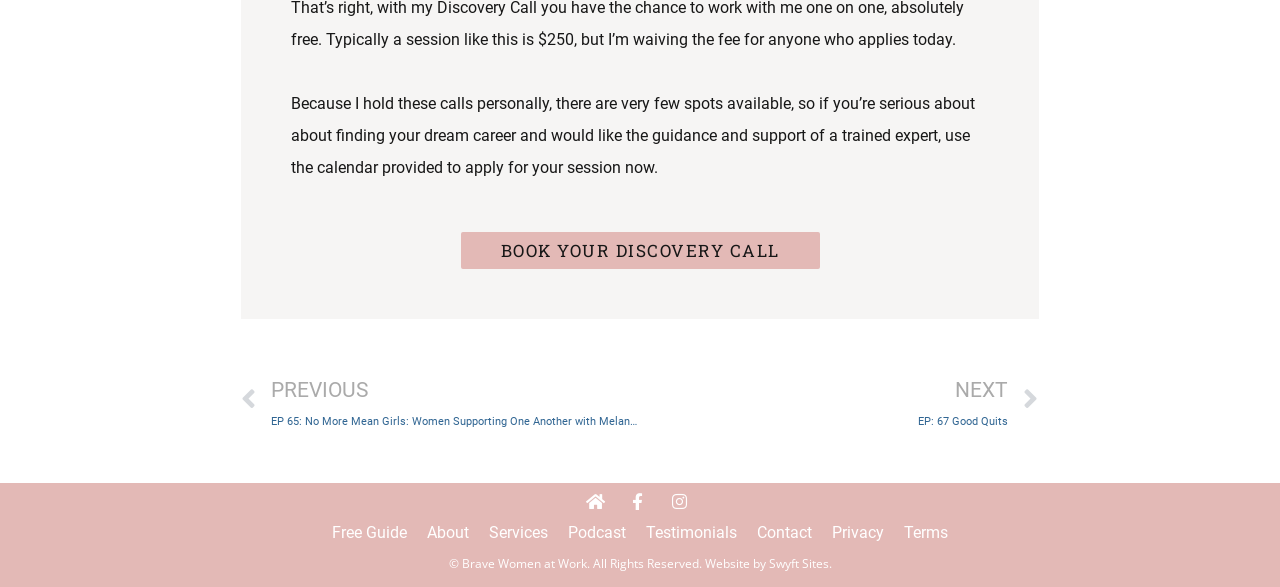Identify the bounding box for the element characterized by the following description: "Swyft Sites".

[0.6, 0.946, 0.647, 0.975]